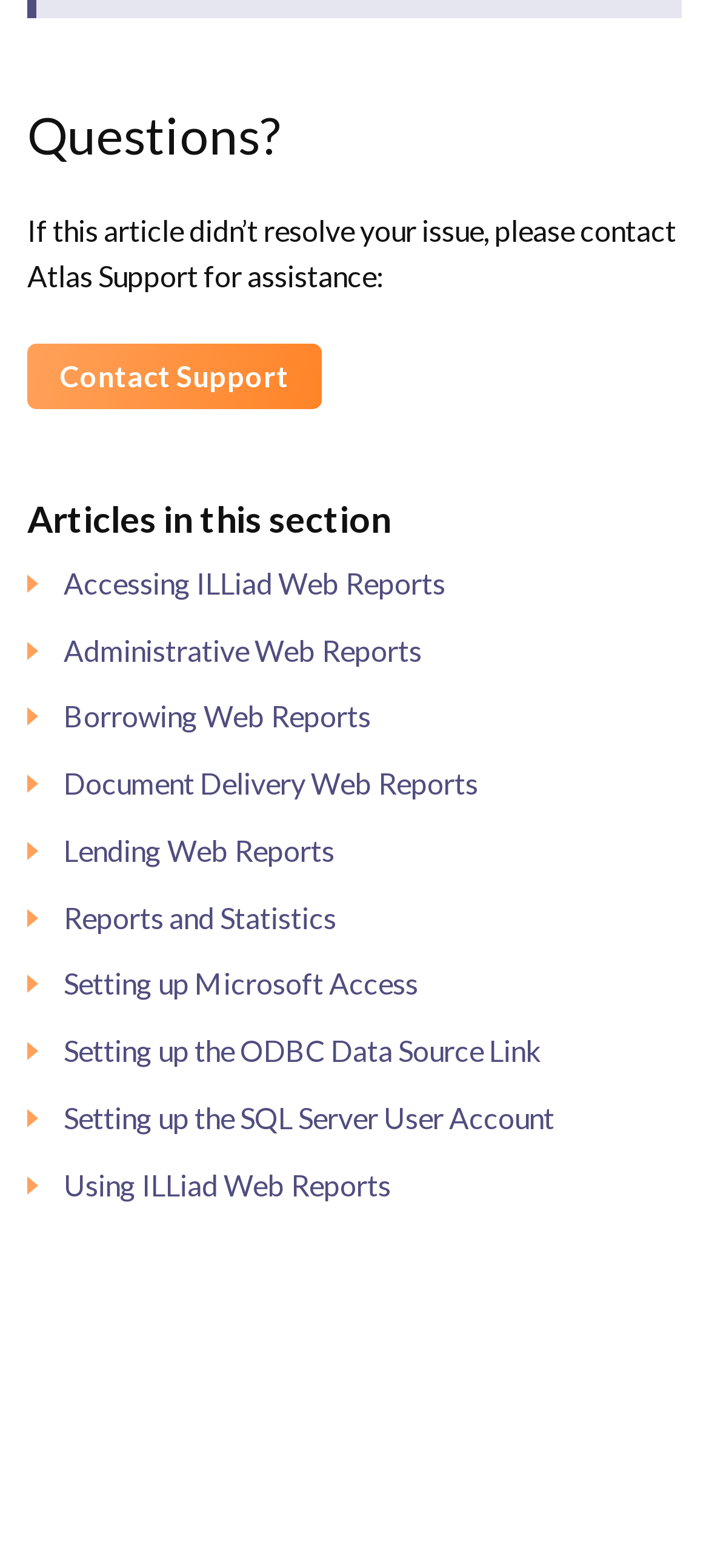What is the text below the 'Questions?' heading? Based on the image, give a response in one word or a short phrase.

If this article didn’t resolve your issue, please contact Atlas Support for assistance: